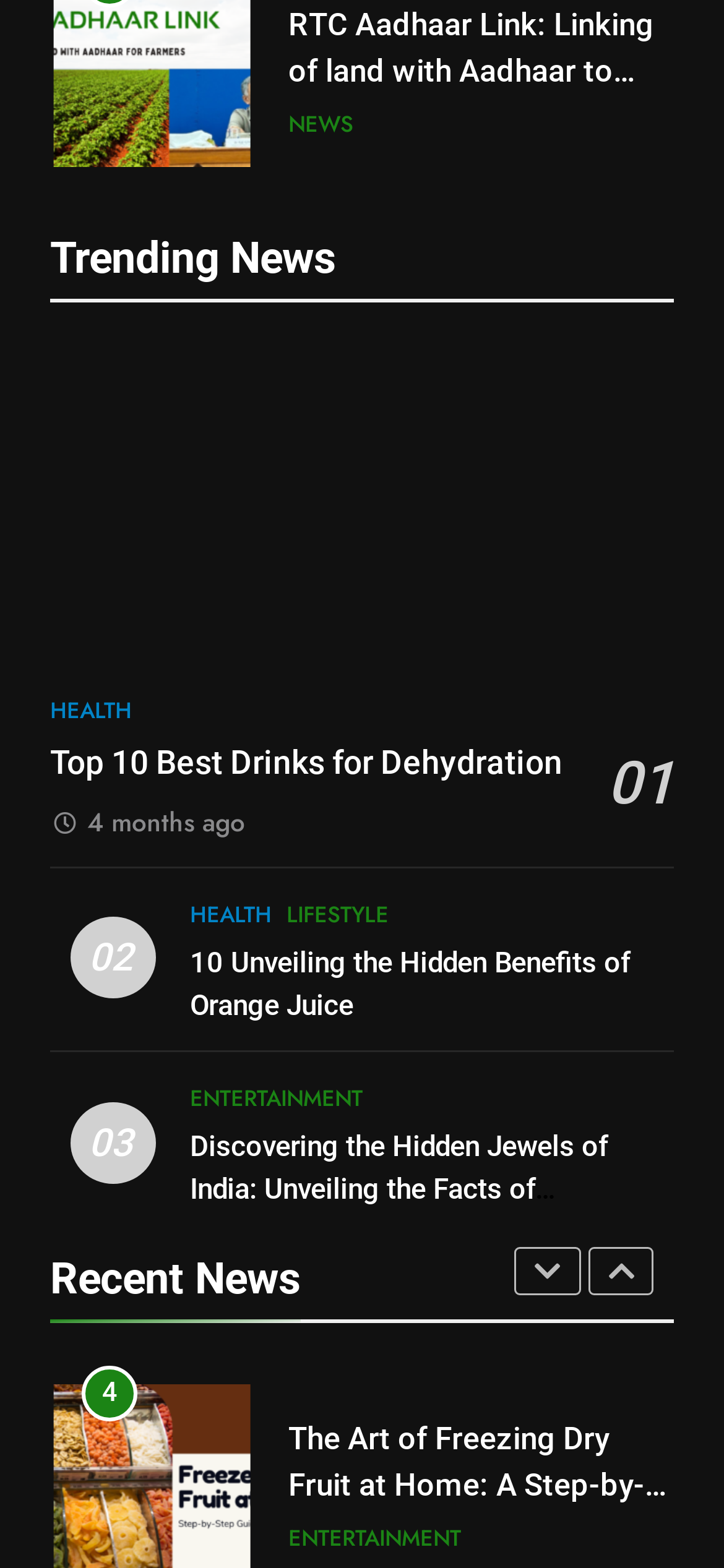Answer the following in one word or a short phrase: 
What is the position of the link 'ENTERTAINMENT' relative to the link 'HEALTH'?

Above